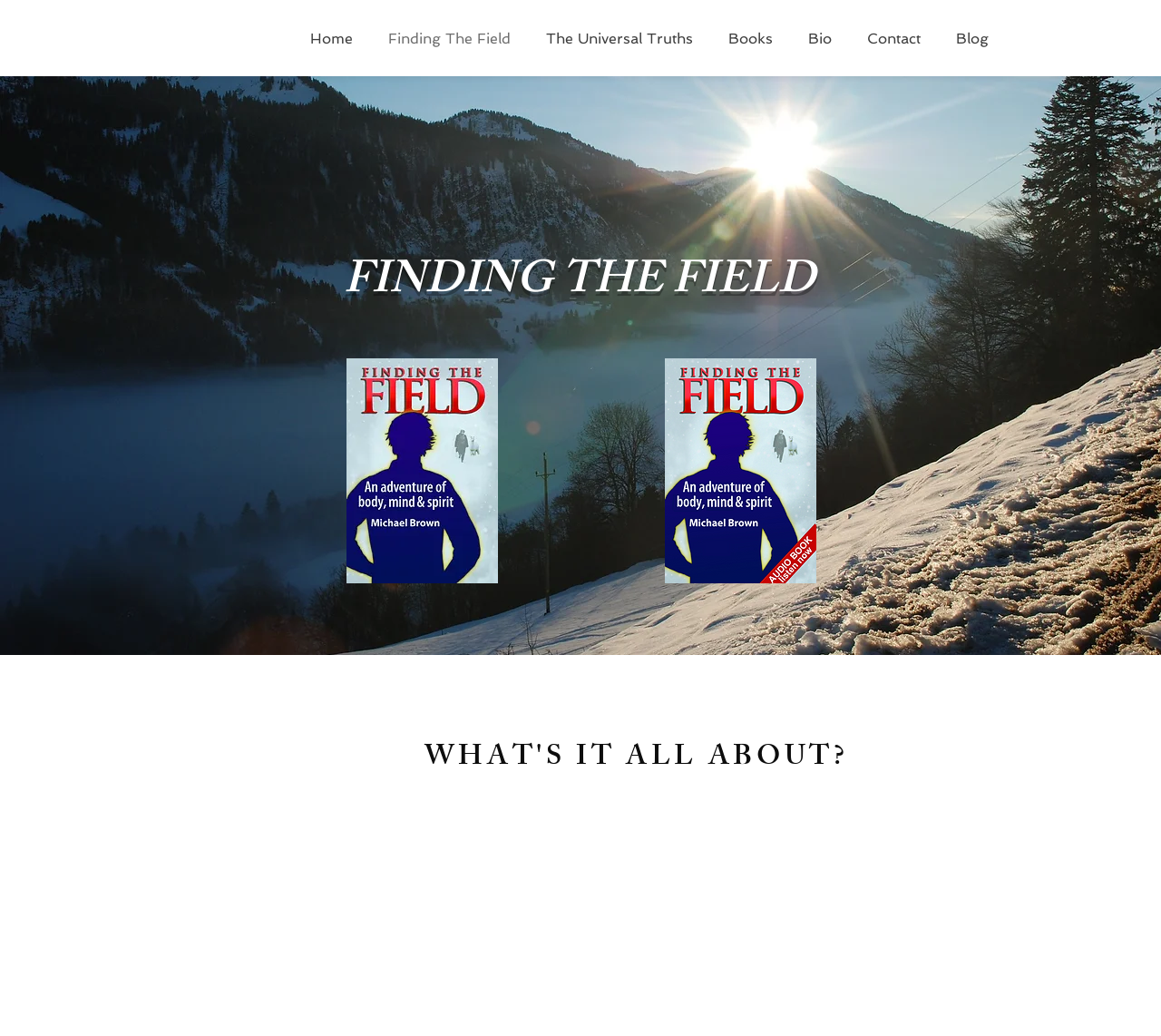What is the name of the book on this webpage?
Look at the image and answer with only one word or phrase.

Finding The Field